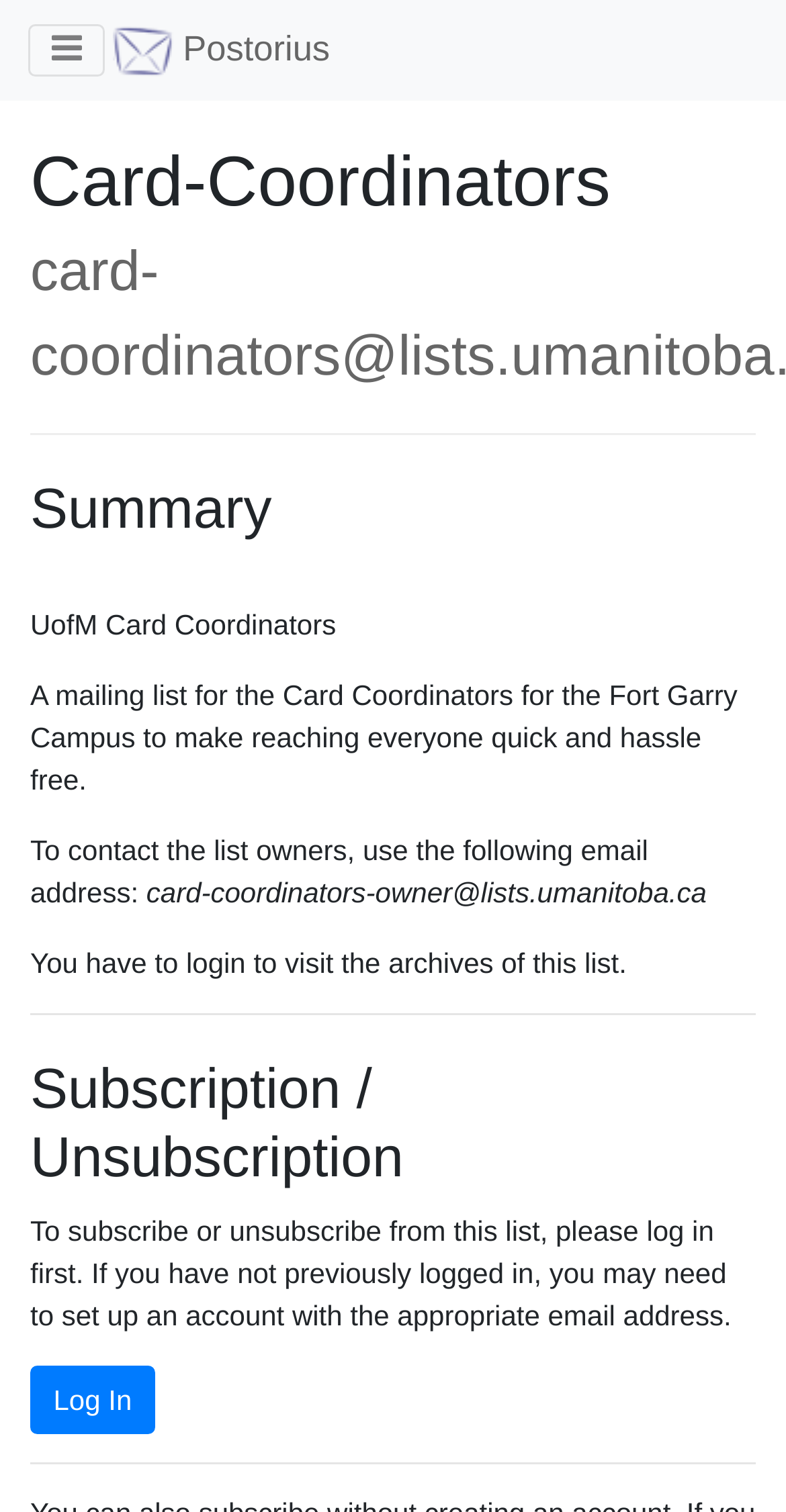Give a short answer to this question using one word or a phrase:
What is the email address to contact the list owners?

card-coordinators-owner@lists.umanitoba.ca